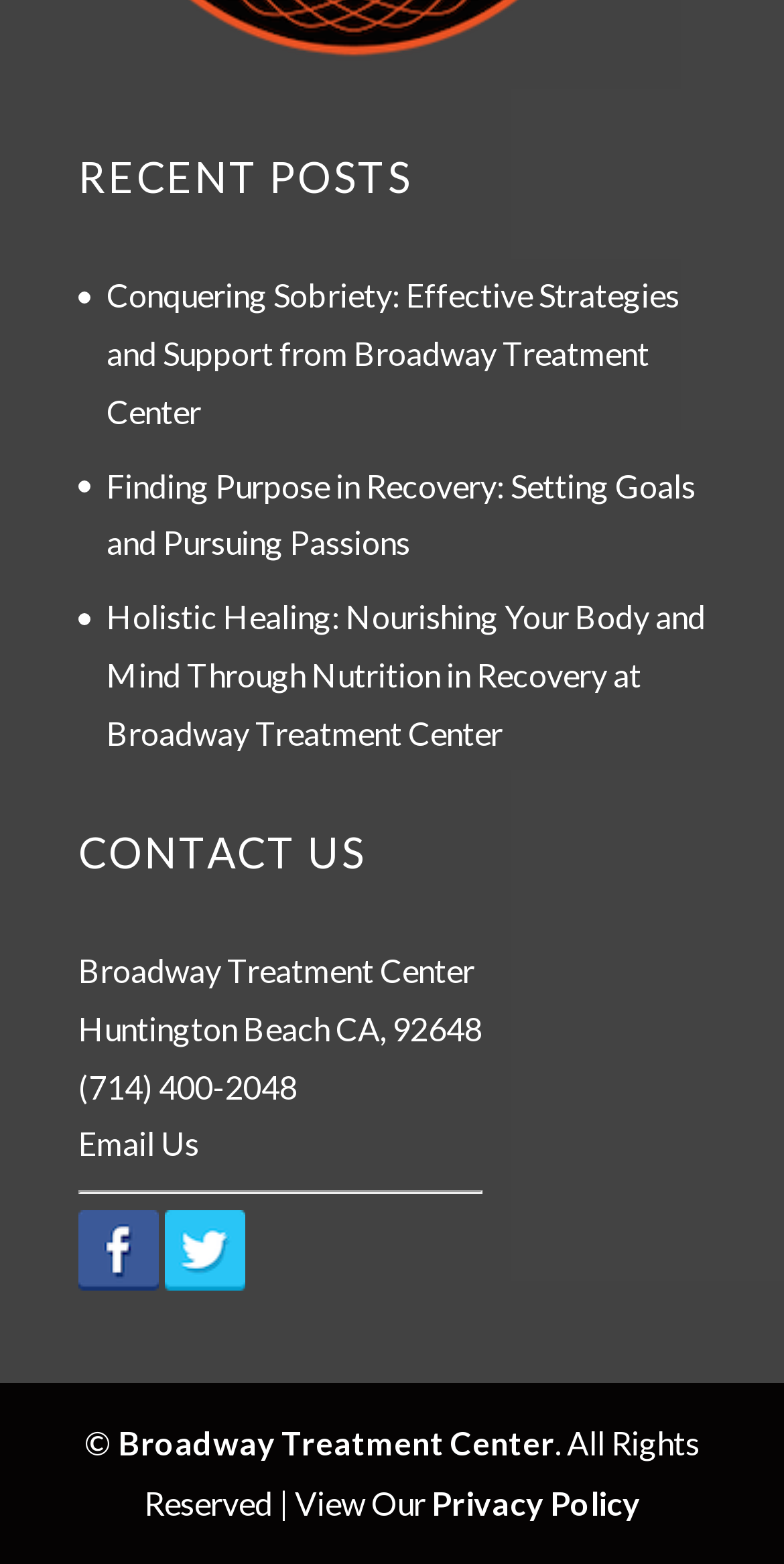Please provide the bounding box coordinates for the UI element as described: "alt="Broadway Treatment Center Facebook"". The coordinates must be four floats between 0 and 1, represented as [left, top, right, bottom].

[0.1, 0.805, 0.203, 0.829]